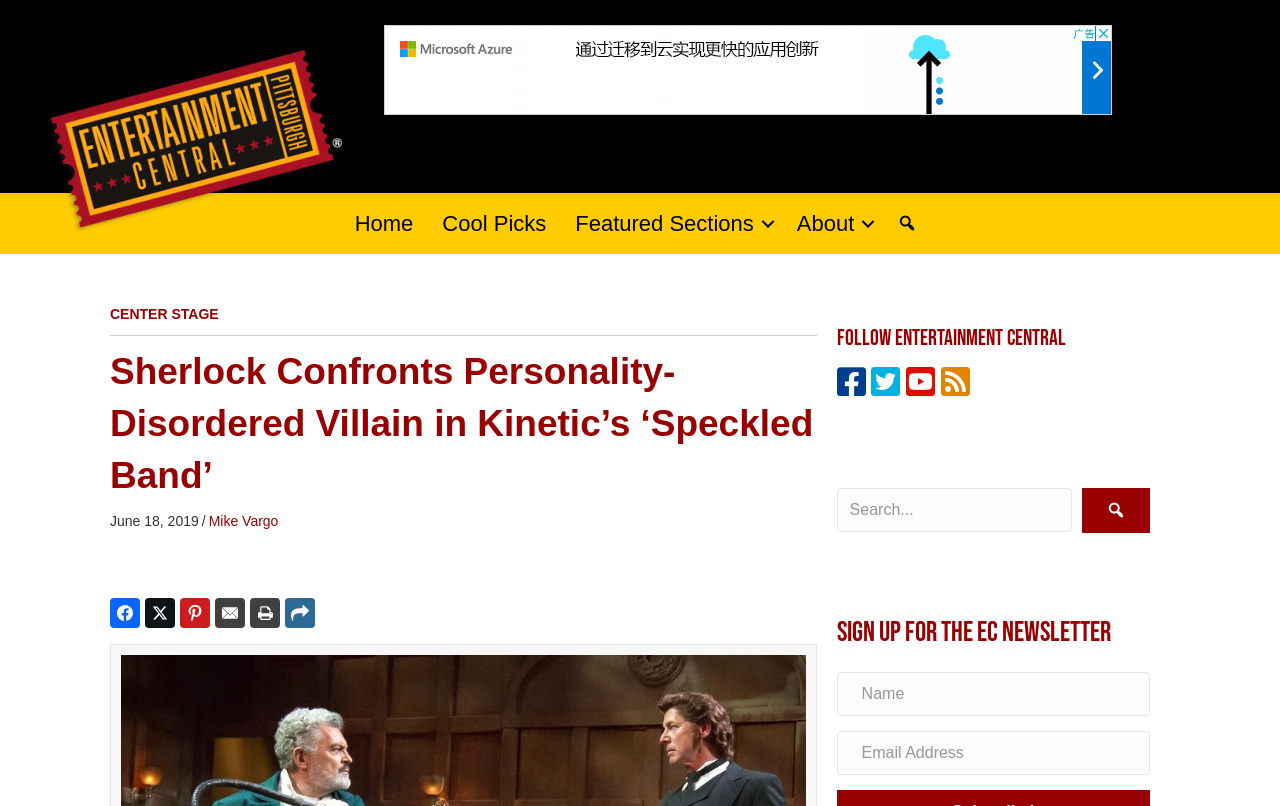Your task is to extract the text of the main heading from the webpage.

Sherlock Confronts Personality-Disordered Villain in Kinetic’s ‘Speckled Band’